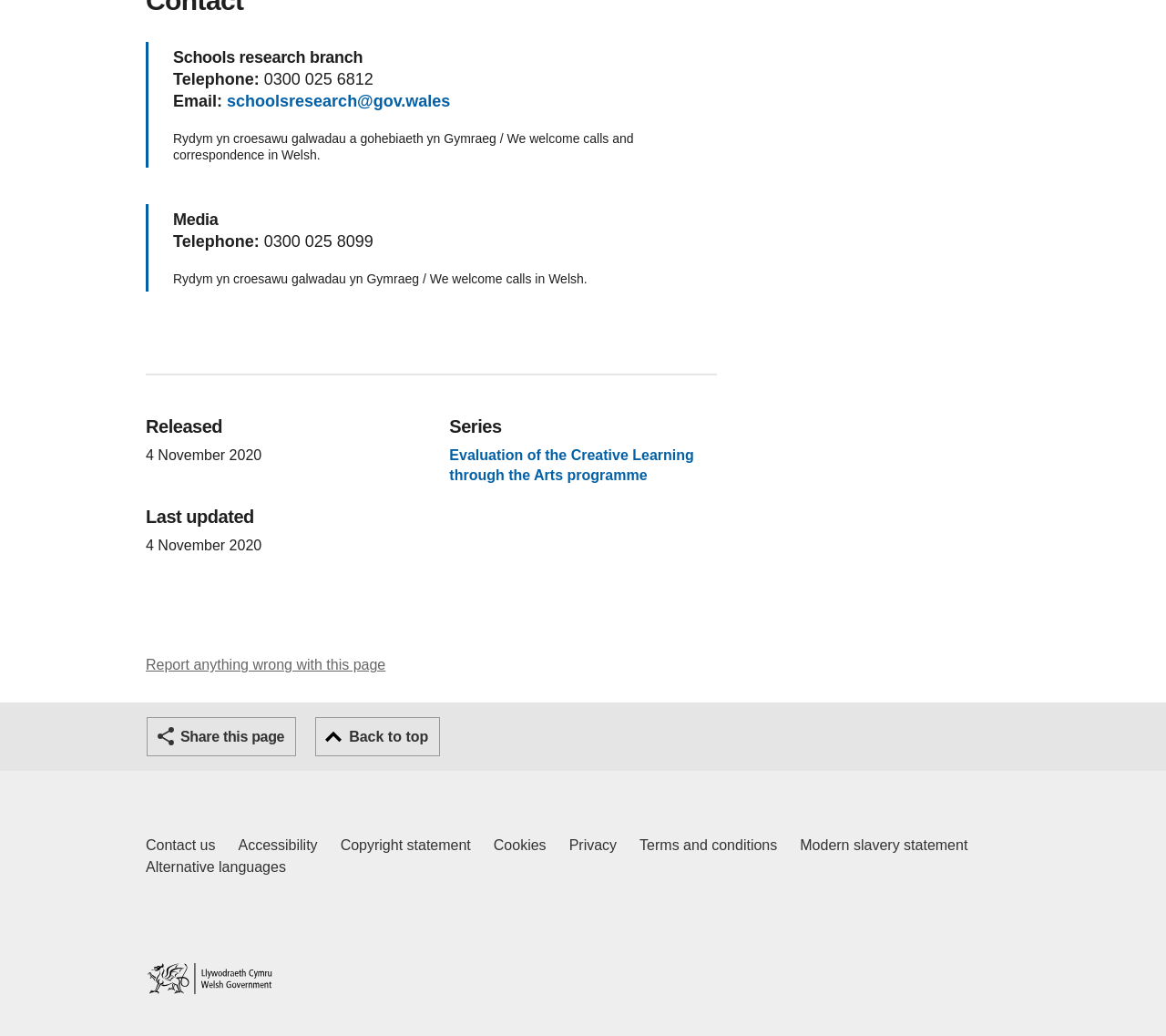Please identify the bounding box coordinates of the area that needs to be clicked to follow this instruction: "Check 'Areas We Cover'".

None